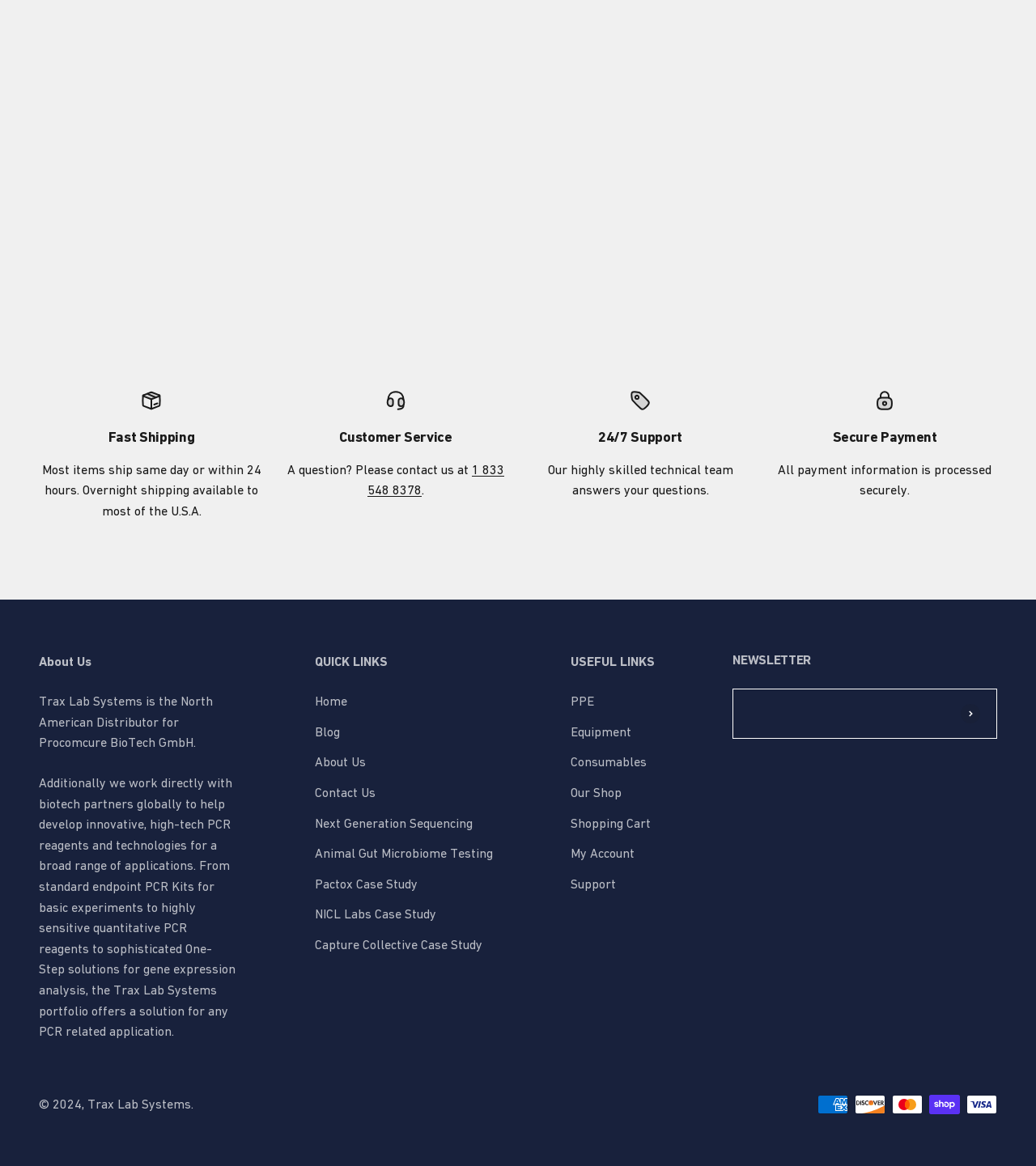What is the purpose of the newsletter section?
Look at the image and answer with only one word or phrase.

To subscribe to the newsletter